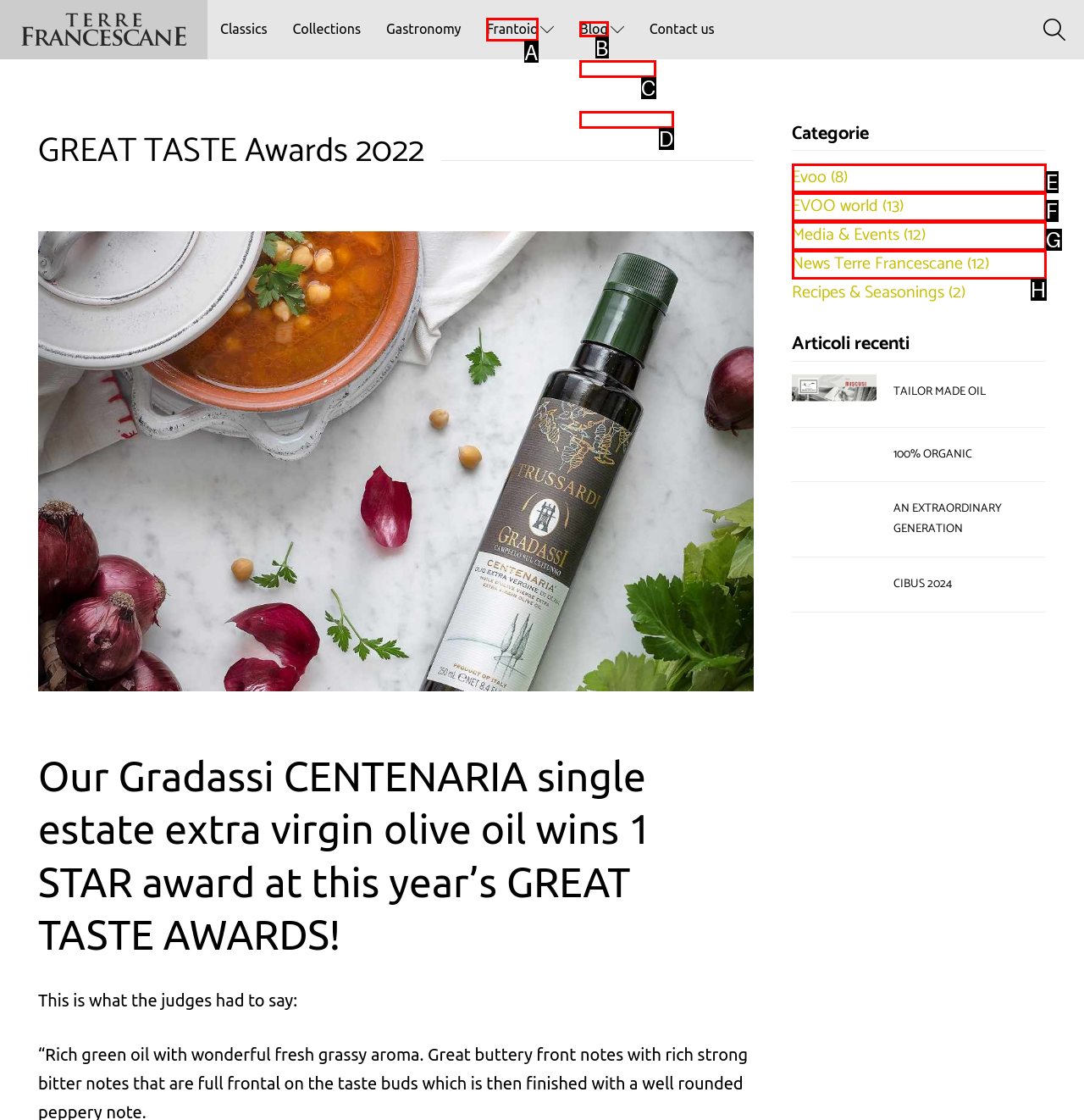Determine which HTML element I should select to execute the task: Explore the 'Pans' category
Reply with the corresponding option's letter from the given choices directly.

None